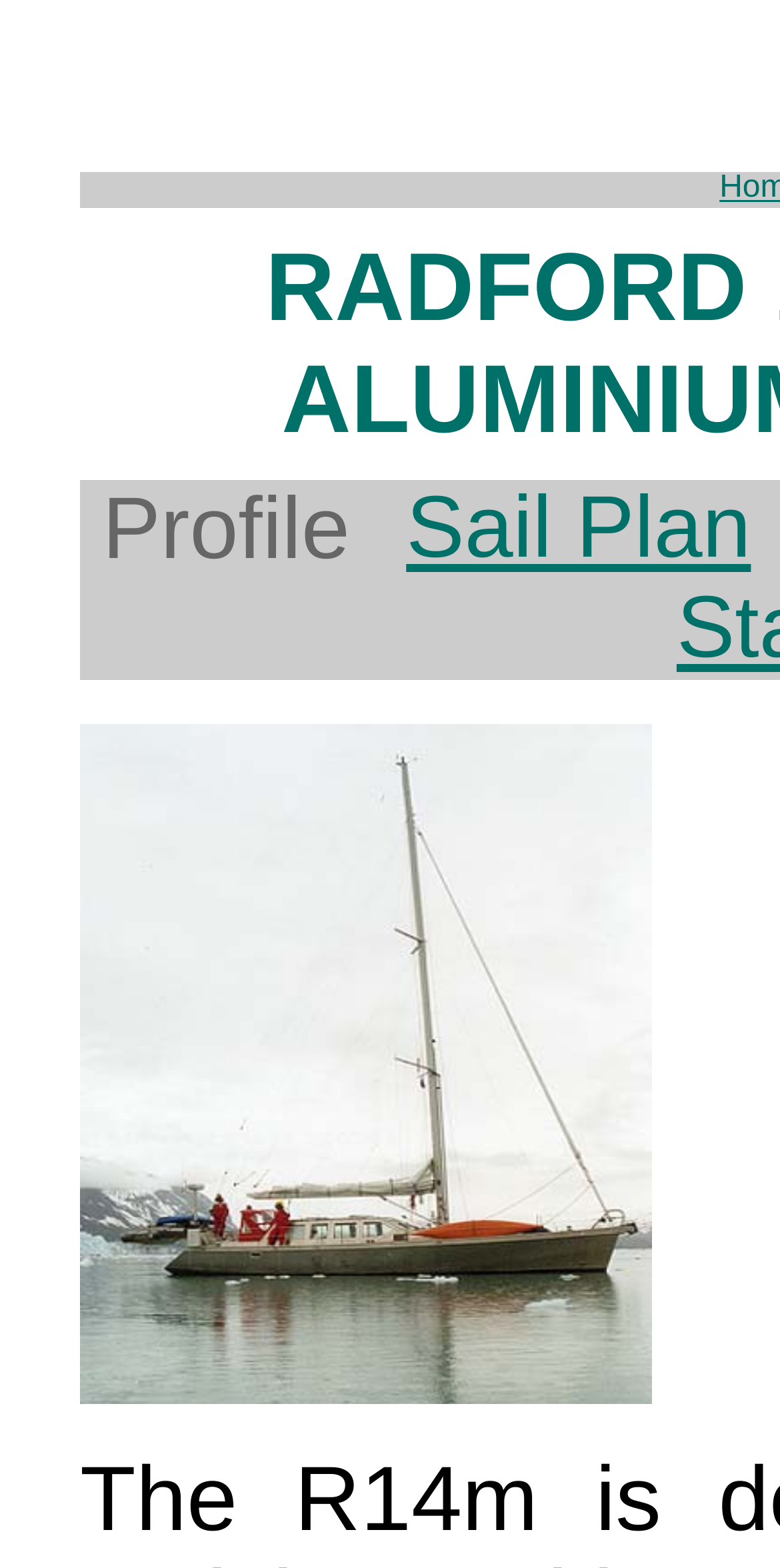Extract the top-level heading from the webpage and provide its text.

RADFORD 14m - DESIGN # 47 - ALUMINIUM CRUISING YACHT